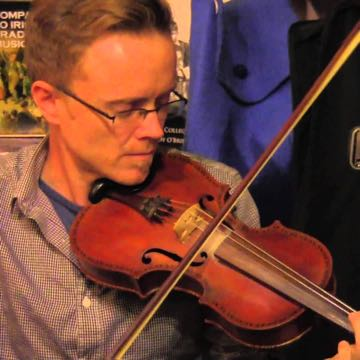Please answer the following question using a single word or phrase: What type of music does Ado Barker play?

Traditional Irish music